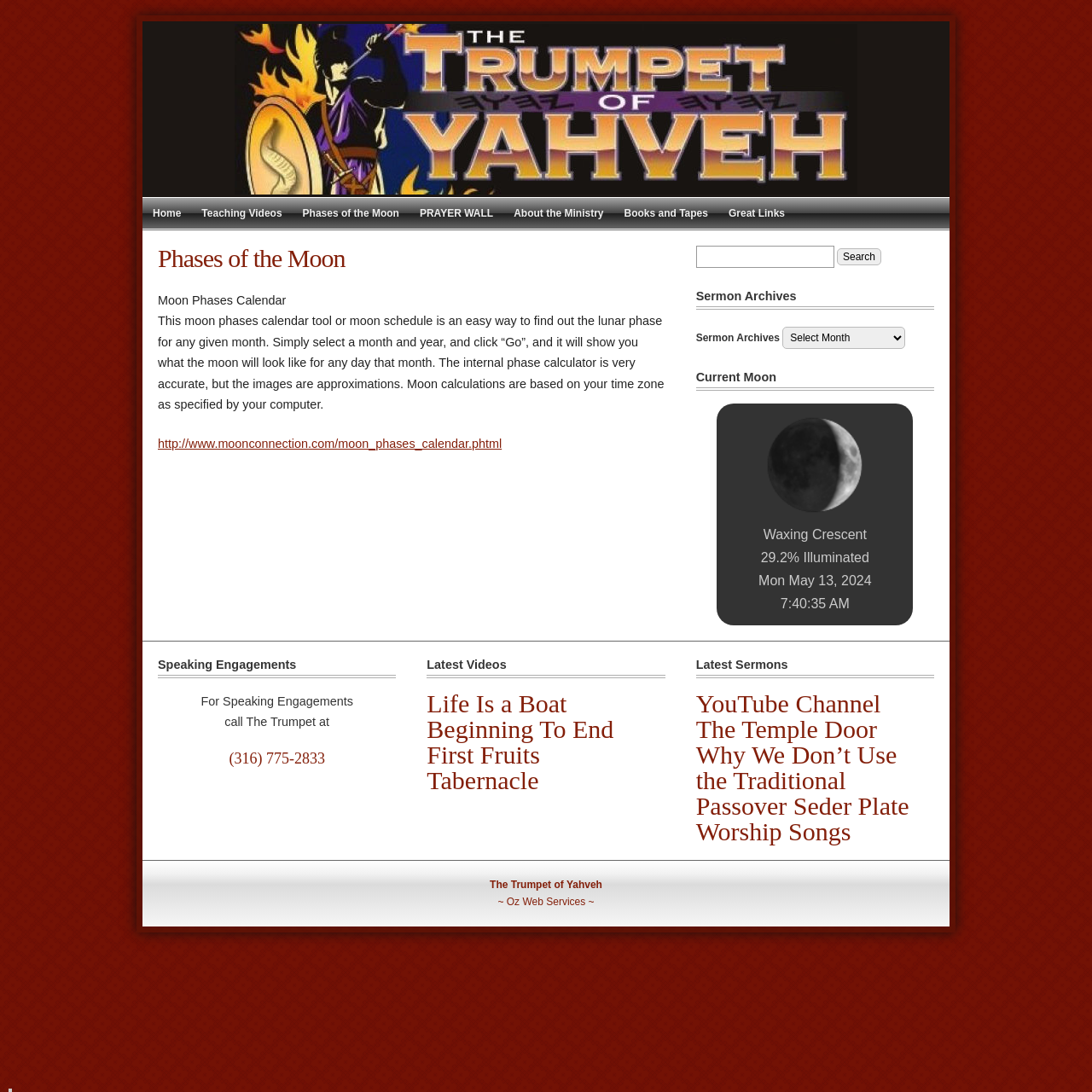Determine the bounding box coordinates for the HTML element described here: "Oz Web Services".

[0.464, 0.82, 0.536, 0.831]